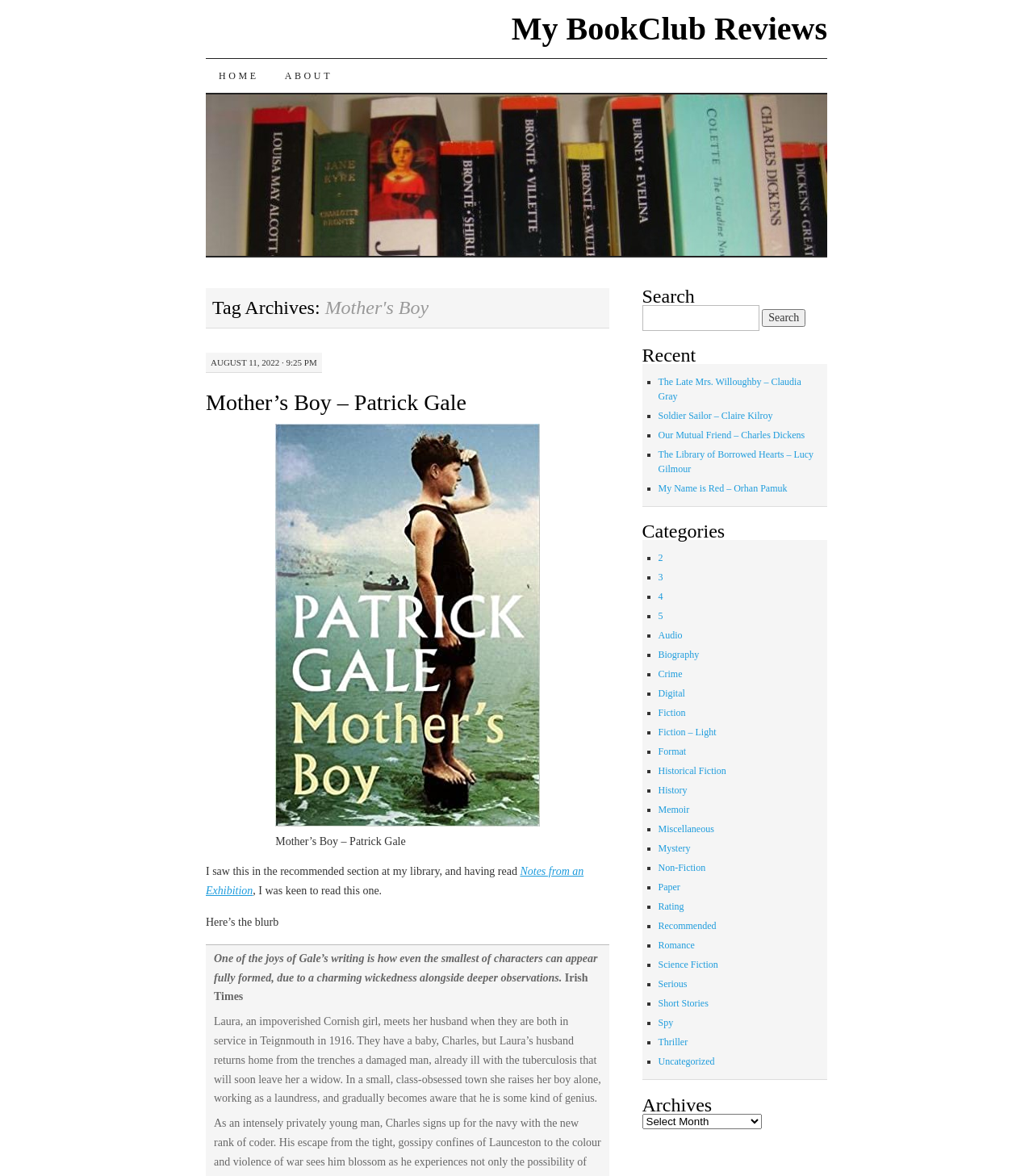Reply to the question with a brief word or phrase: What is the date of the book review?

AUGUST 11, 2022